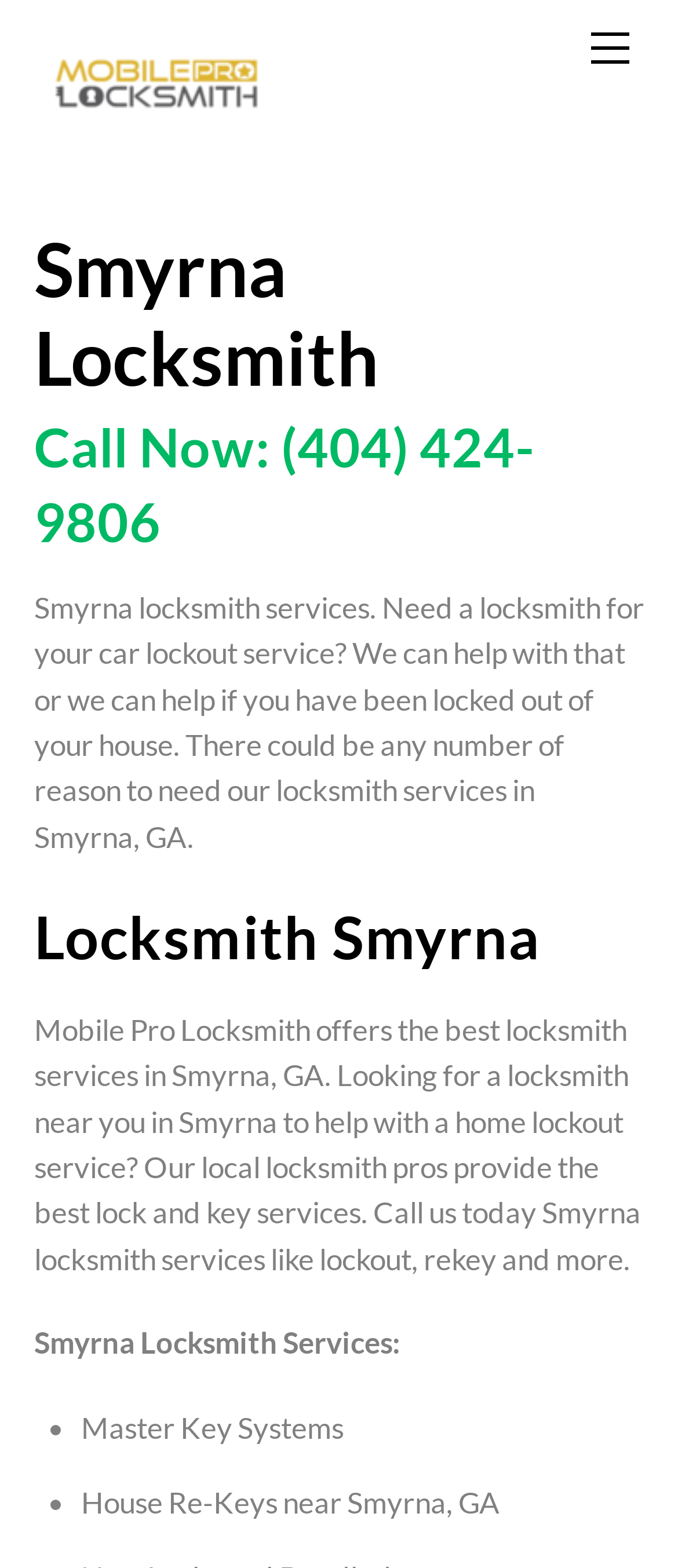What is the location of the locksmith services?
Based on the screenshot, provide your answer in one word or phrase.

Smyrna, GA